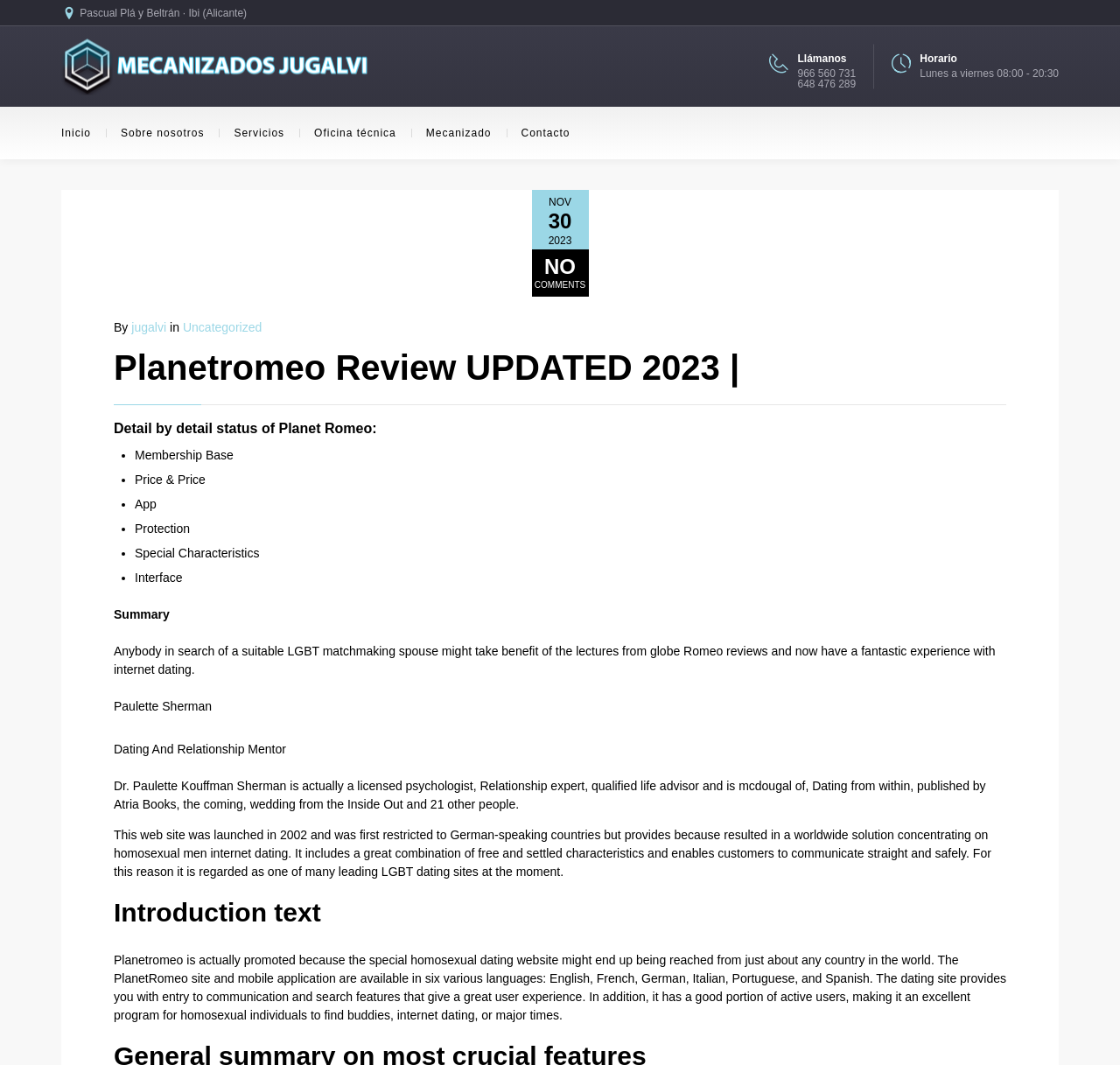Using the given element description, provide the bounding box coordinates (top-left x, top-left y, bottom-right x, bottom-right y) for the corresponding UI element in the screenshot: jugalvi

[0.117, 0.301, 0.148, 0.314]